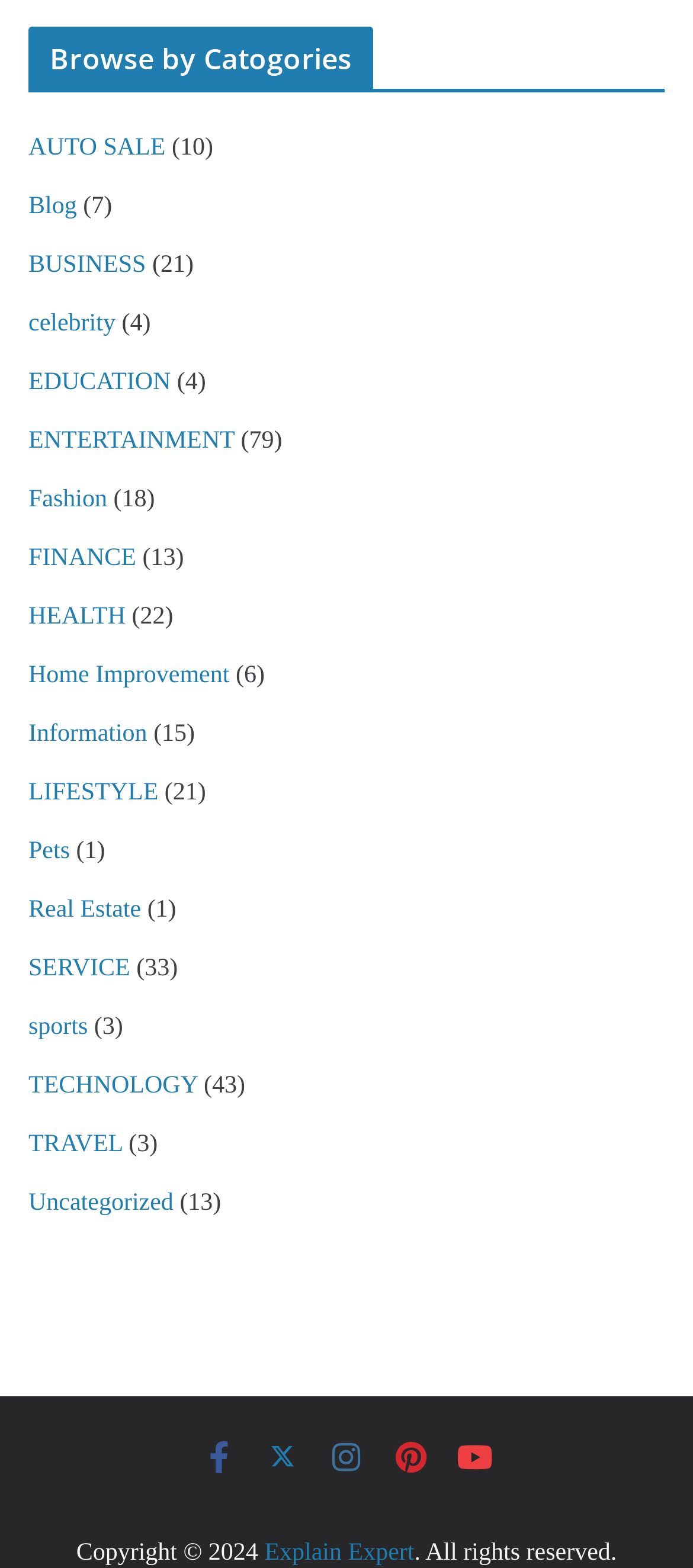Please locate the bounding box coordinates of the element that needs to be clicked to achieve the following instruction: "Visit Explain Expert". The coordinates should be four float numbers between 0 and 1, i.e., [left, top, right, bottom].

[0.382, 0.982, 0.598, 0.999]